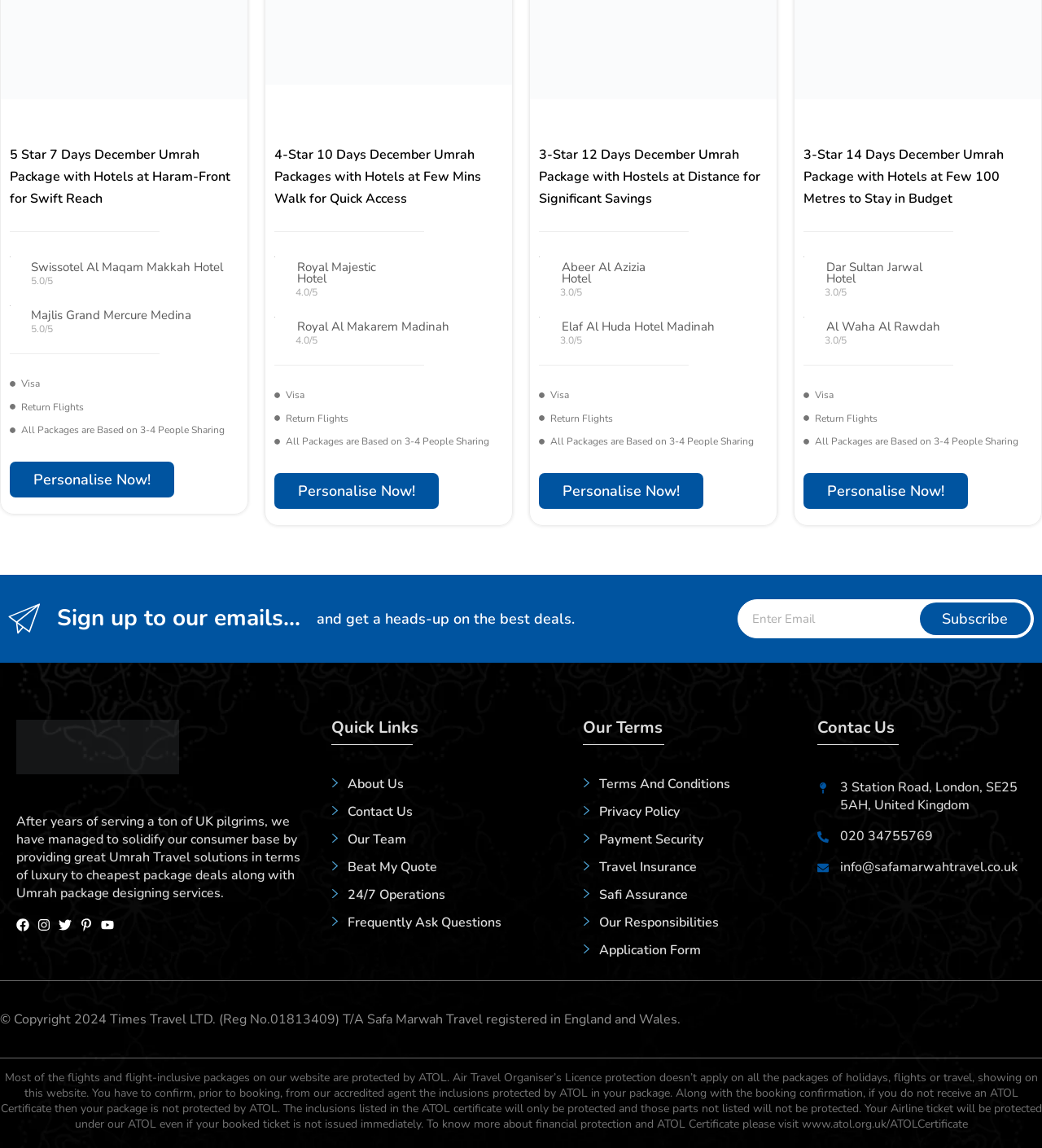Please identify the bounding box coordinates of where to click in order to follow the instruction: "Click the 'About Us' link".

[0.334, 0.671, 0.536, 0.695]